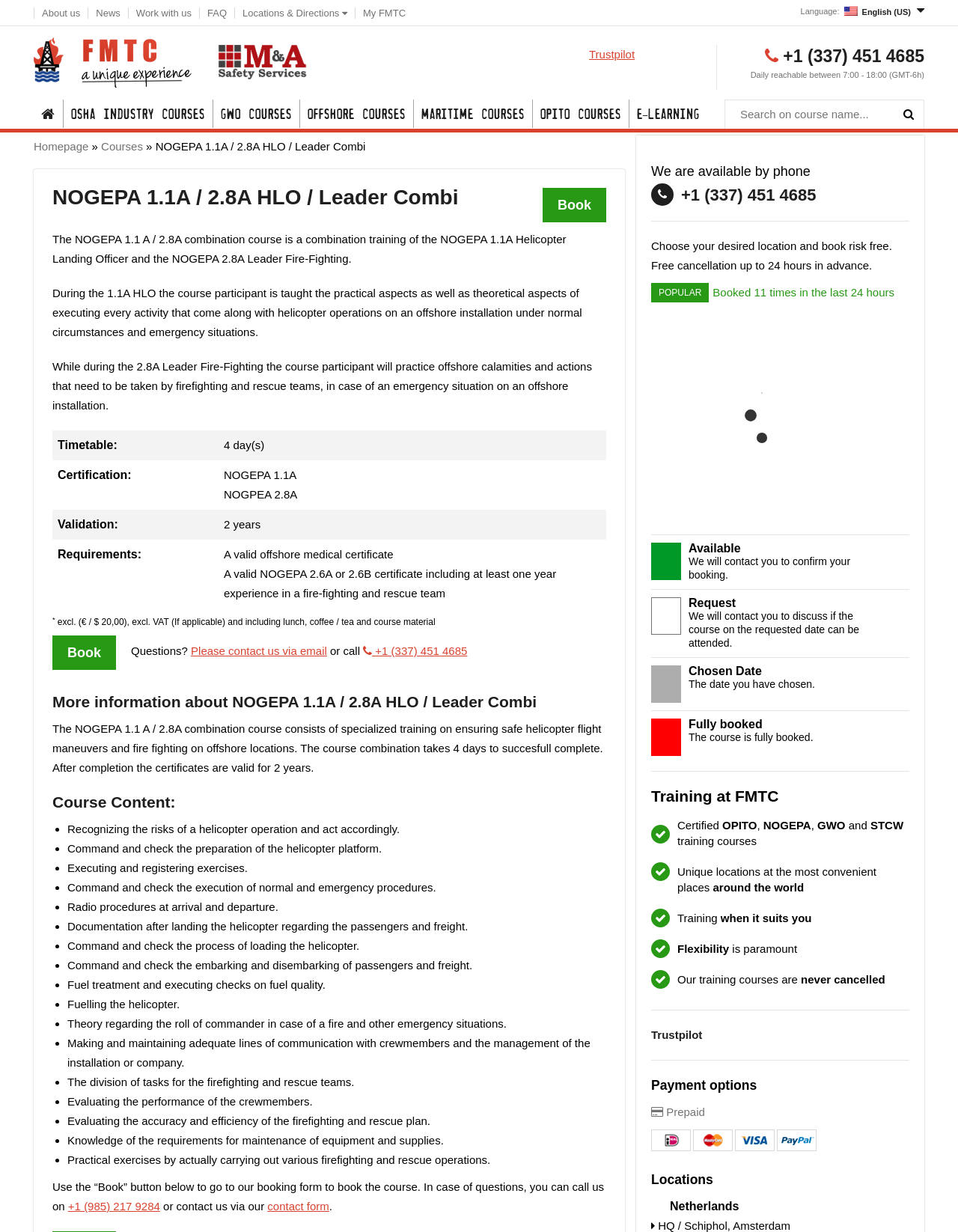Please identify the primary heading on the webpage and return its text.

NOGEPA 1.1A / 2.8A HLO / Leader Combi